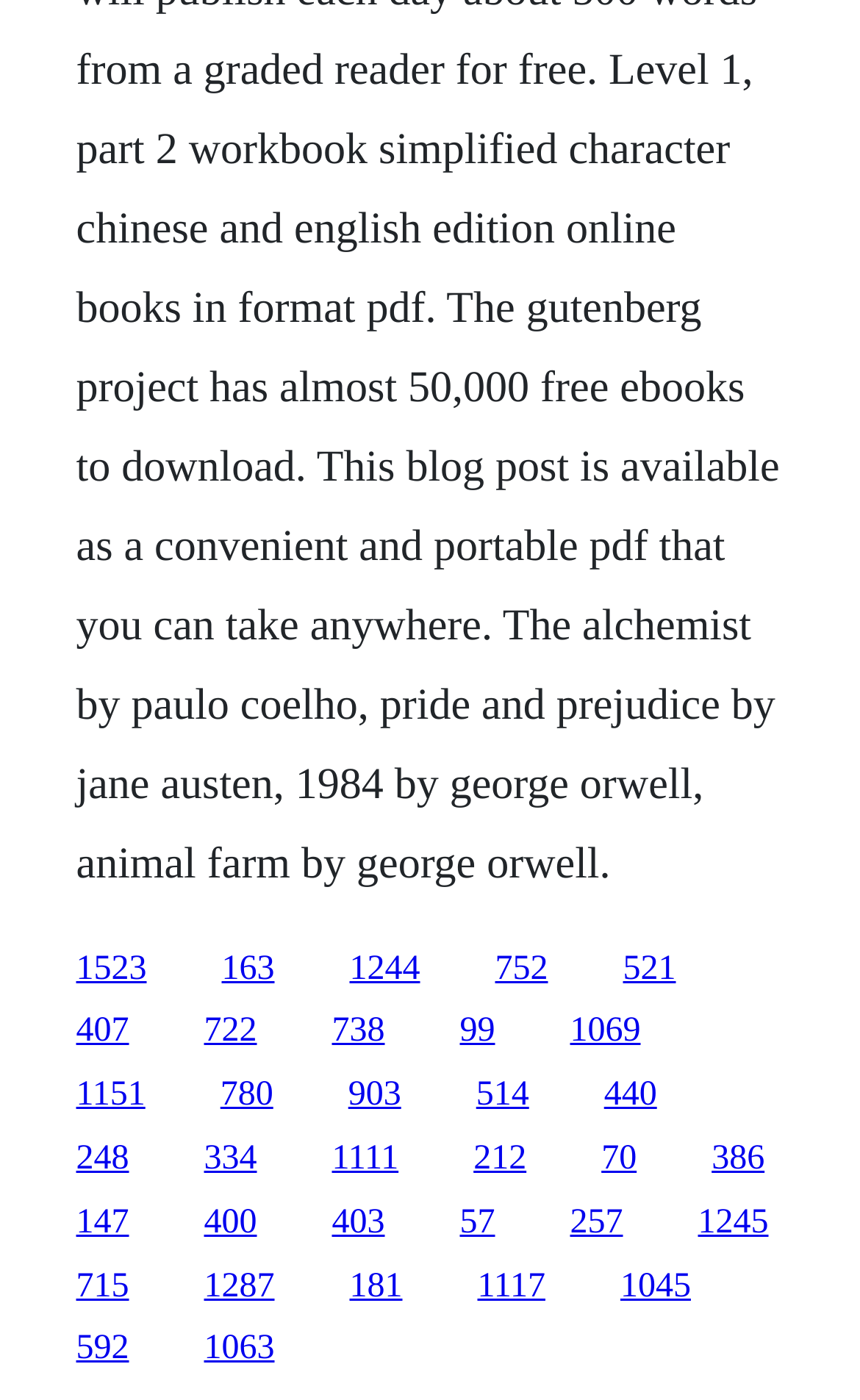Provide a single word or phrase to answer the given question: 
Are all links aligned vertically?

No